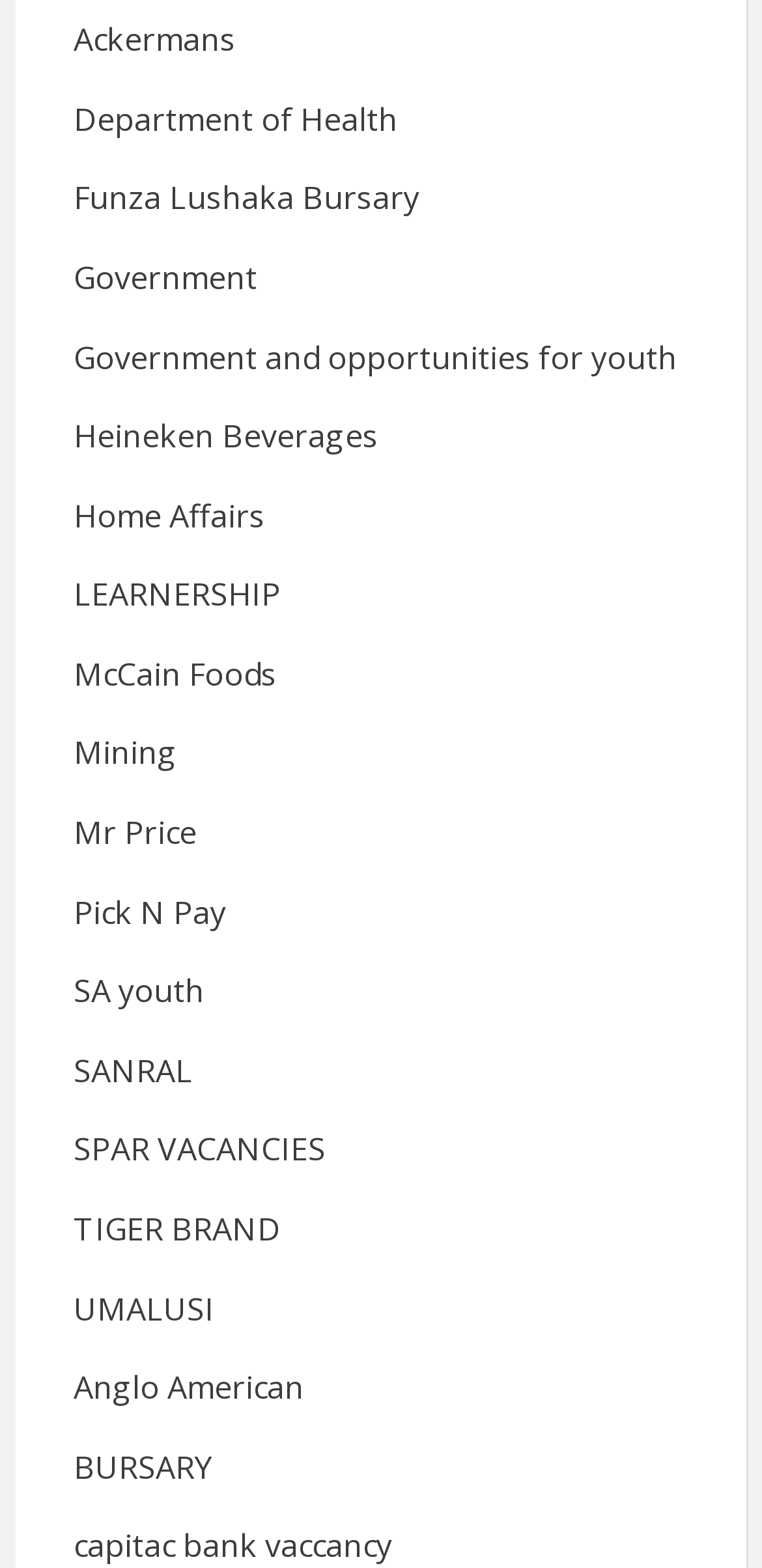Locate the bounding box coordinates of the element I should click to achieve the following instruction: "Click on Ackermans".

[0.096, 0.011, 0.309, 0.039]